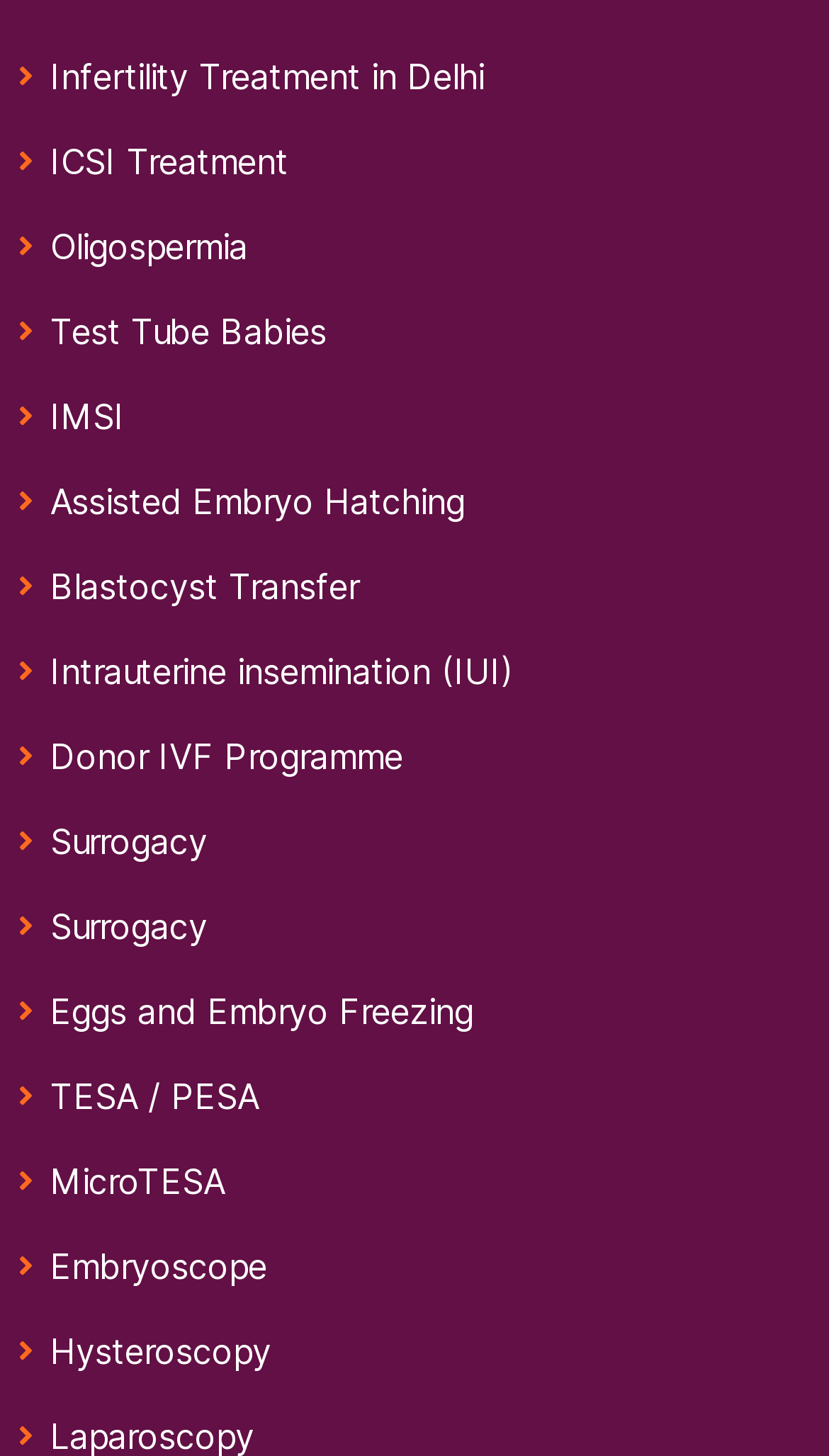What is the purpose of the link 'Intrauterine insemination (IUI)'?
Answer with a single word or phrase by referring to the visual content.

To provide information on IUI